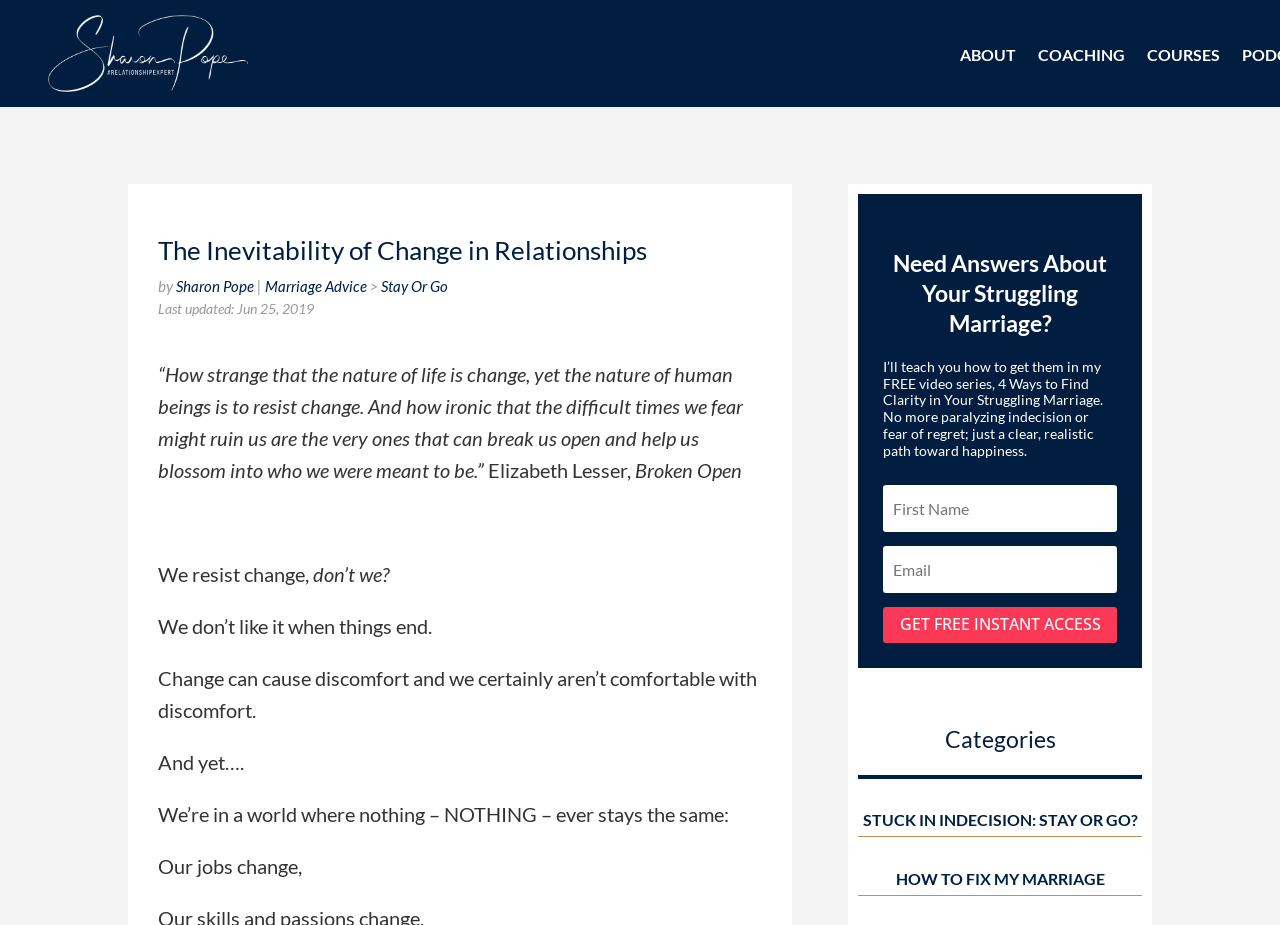Can you specify the bounding box coordinates of the area that needs to be clicked to fulfill the following instruction: "Click the COURCES link"?

[0.896, 0.052, 0.953, 0.089]